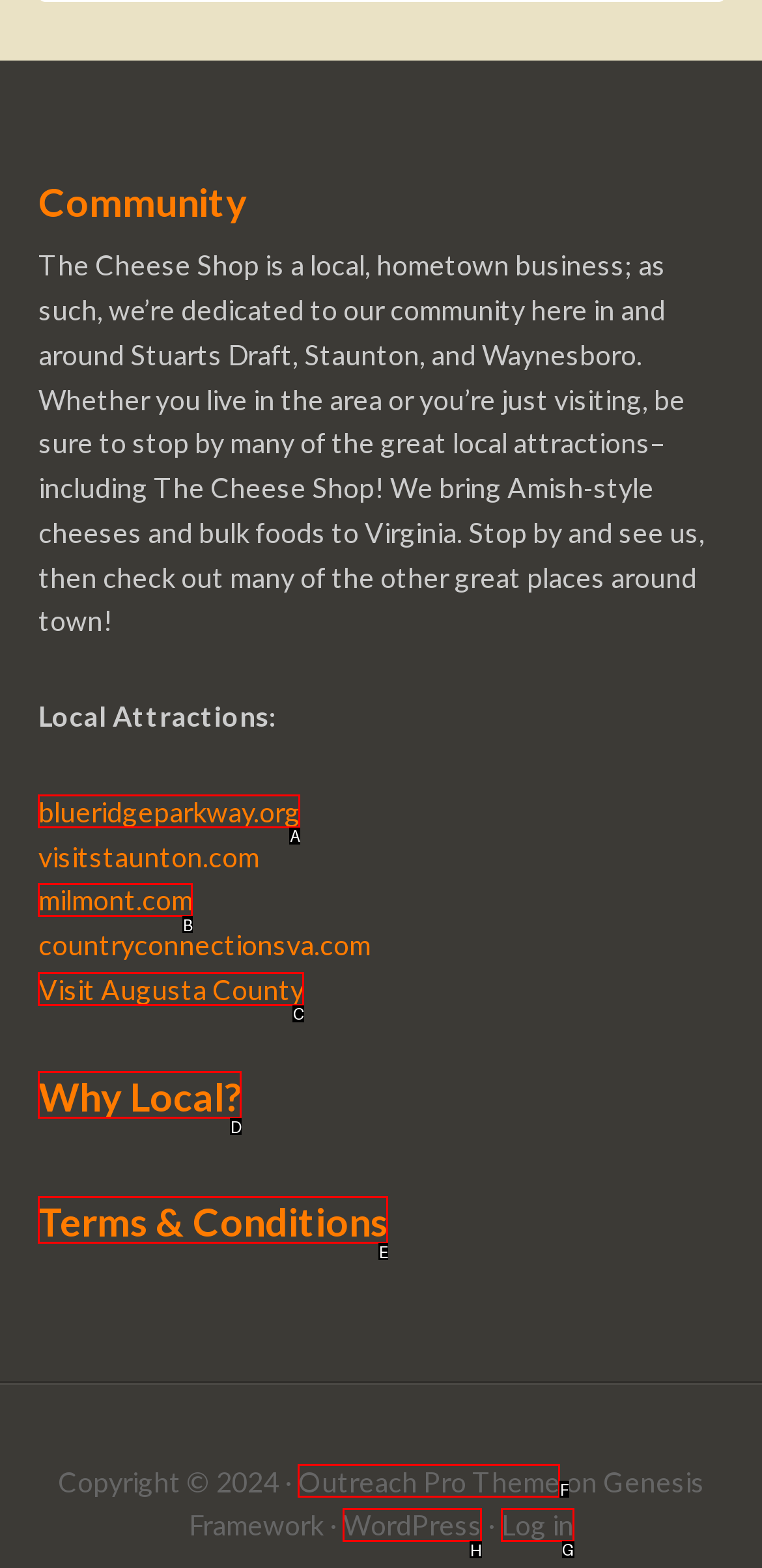Select the HTML element that needs to be clicked to perform the task: Log in. Reply with the letter of the chosen option.

G